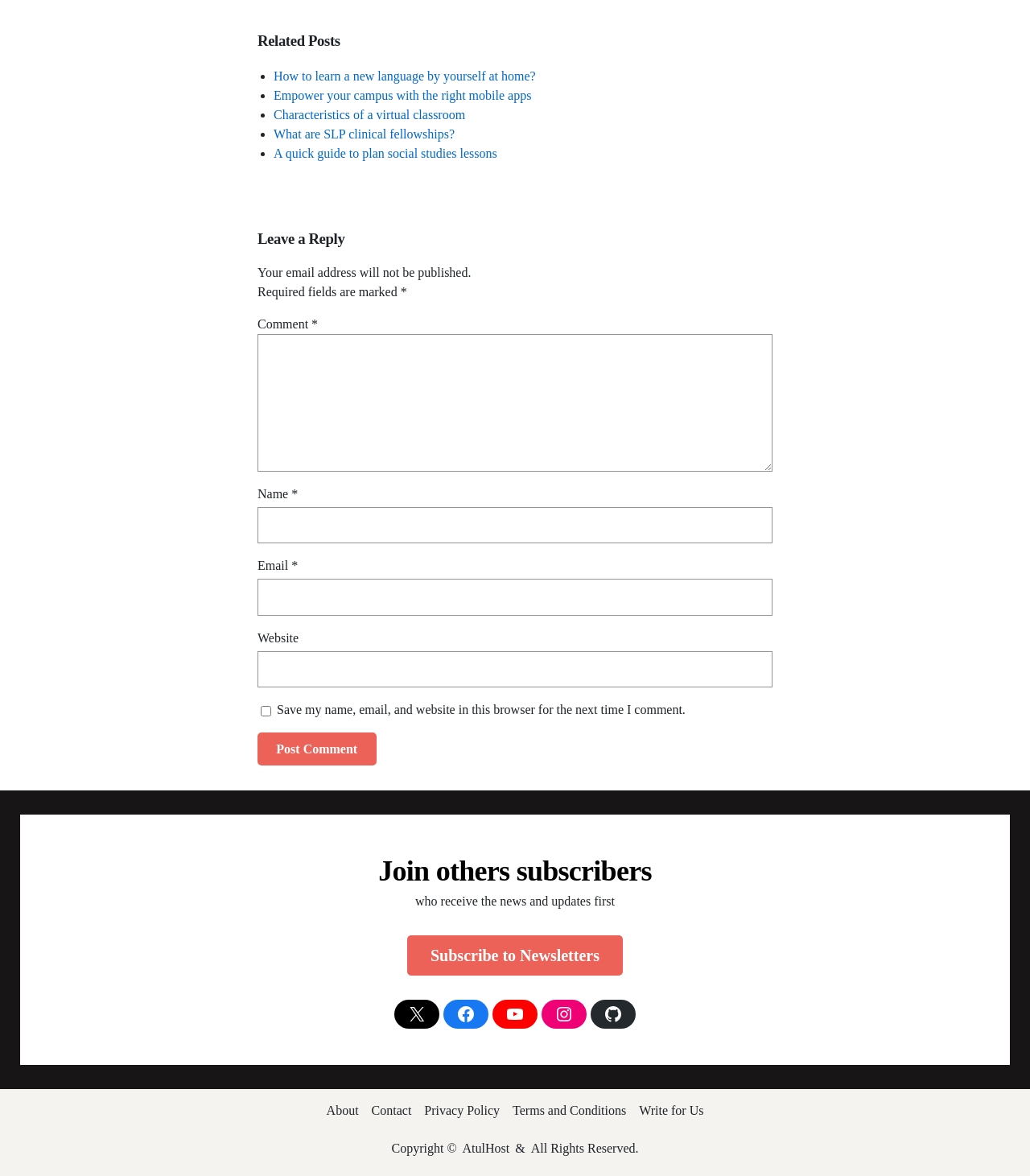What is the purpose of the 'Leave a Reply' section?
Provide a thorough and detailed answer to the question.

The 'Leave a Reply' section is a form that allows users to leave a comment on the webpage. It contains fields for the user's name, email, website, and comment, as well as a checkbox to save their information for future comments. The purpose of this section is to facilitate user engagement and allow users to share their thoughts and opinions.